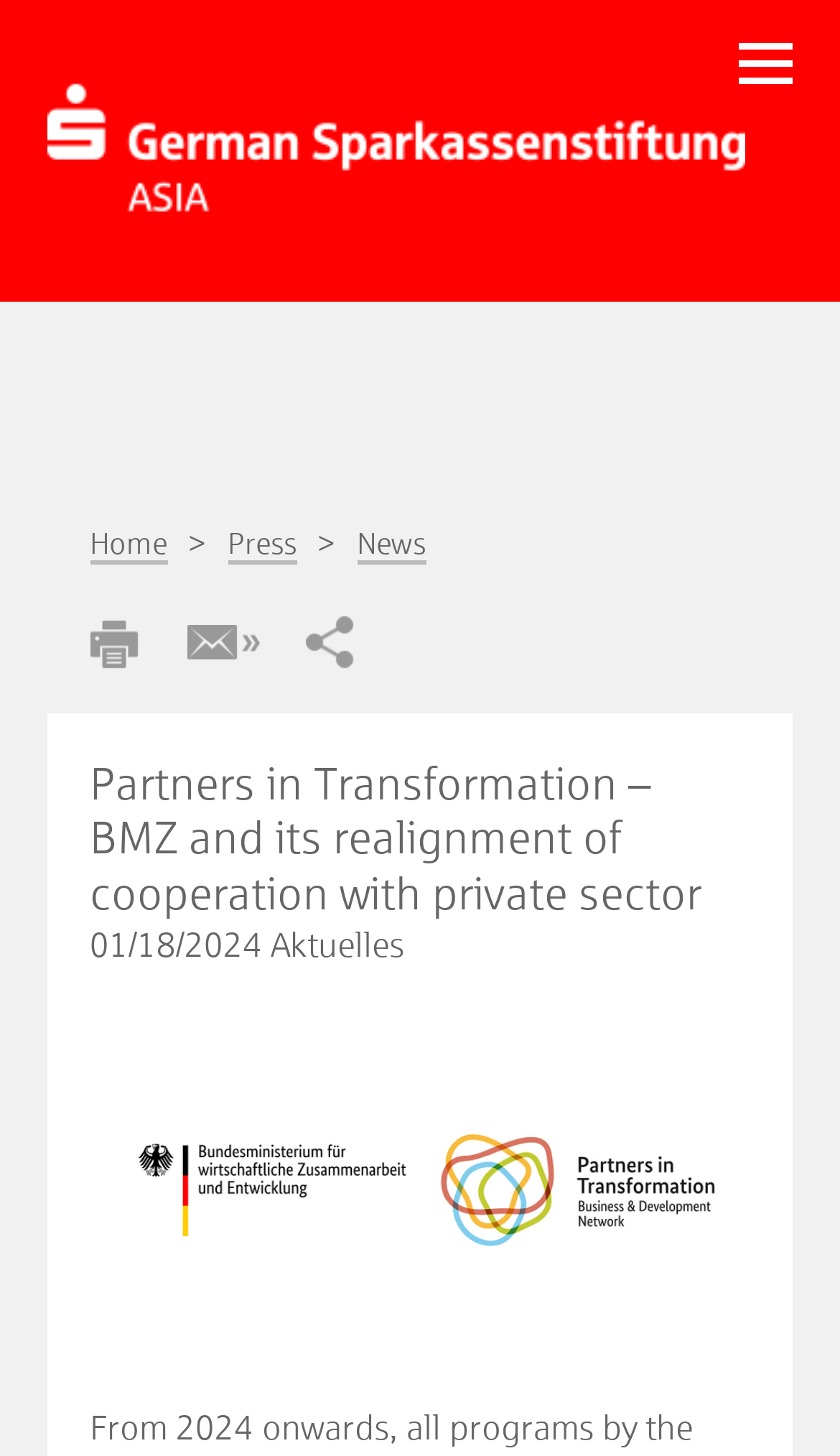Using the information in the image, give a detailed answer to the following question: What is the purpose of the link 'Seite drucken'?

The purpose of the link 'Seite drucken' can be inferred from its text, which suggests that clicking on this link will allow the user to print the current webpage.